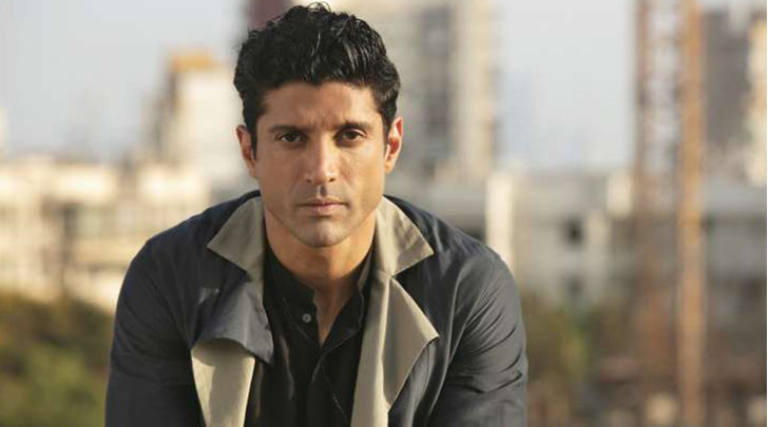Generate an elaborate caption that includes all aspects of the image.

The image features Farhan Akhtar, a prominent Indian actor, director, screenwriter, producer, playback singer, and television host, known for his significant contributions to Hindi films. In the photograph, Akhtar is seated against a blurred urban backdrop, showcasing his focused expression. He is dressed in a stylish dark outfit with a light-colored overlay, which complements his charismatic personality. The setting appears to hint at his connection to the bustling film industry, embodying the essence of modern Indian cinema. His career began in 1999 with the establishment of Excel Entertainment and gained widespread acclaim with his directorial debut in "Dil Chahta Hai" in 2001, which became a defining film for contemporary Indian youth culture.